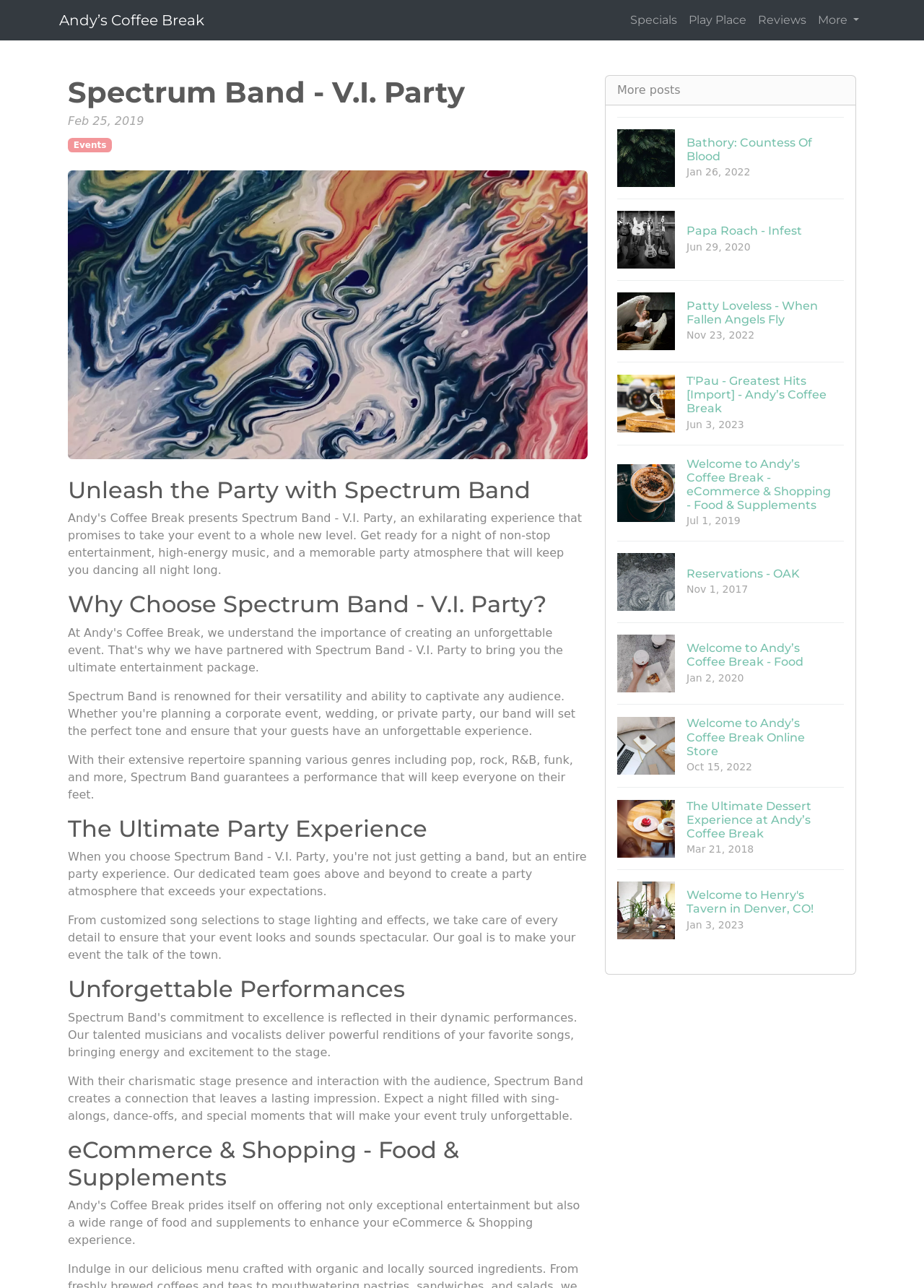Find the coordinates for the bounding box of the element with this description: "School of Built Environment (SBE)".

None